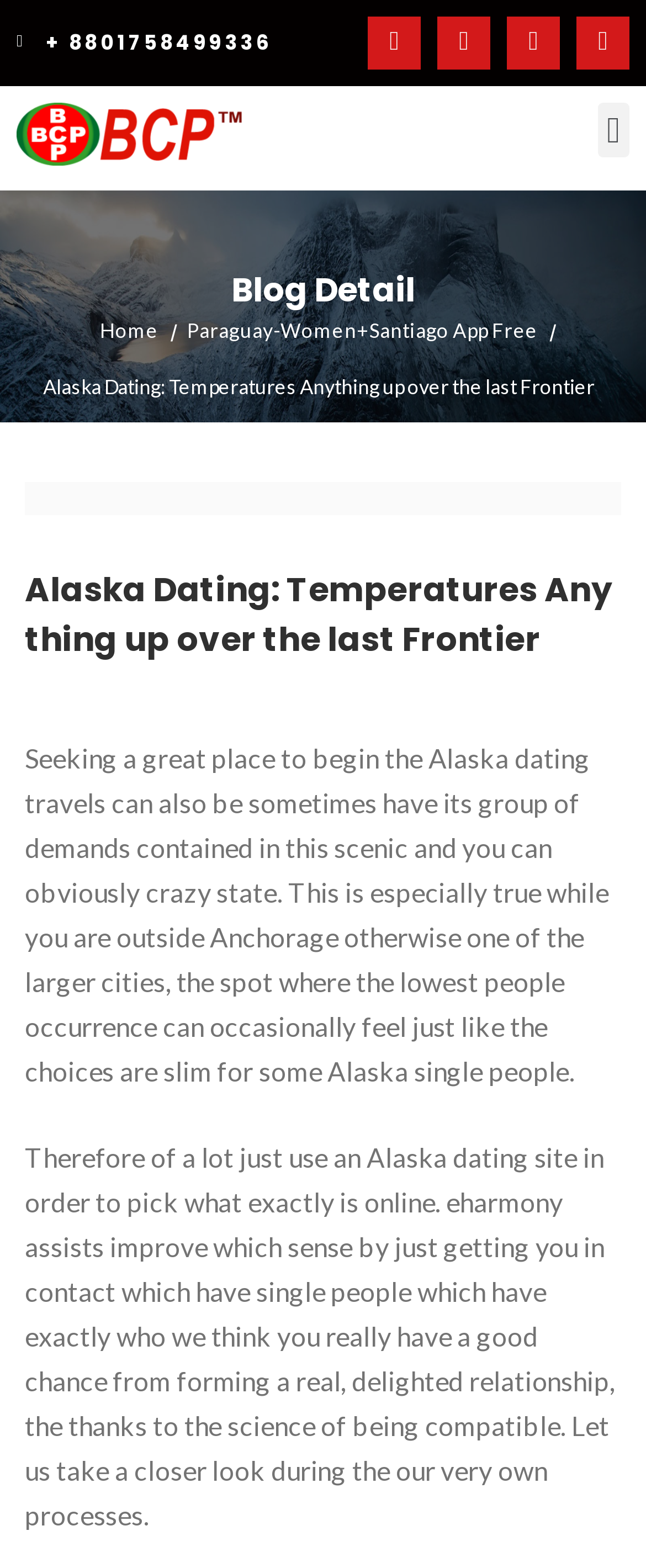Where is the dating site focused on?
Please provide a single word or phrase in response based on the screenshot.

Alaska